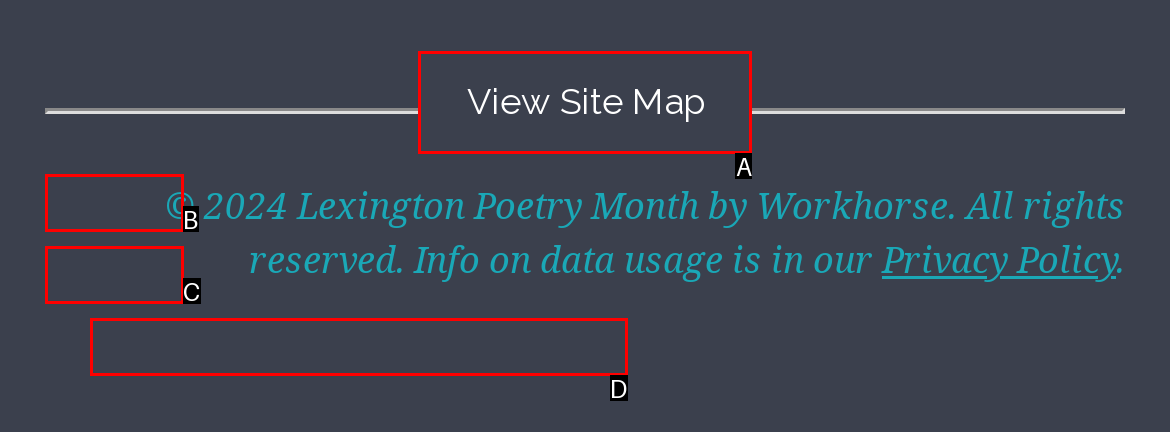Identify the option that corresponds to: Lexington Poetry Month
Respond with the corresponding letter from the choices provided.

D